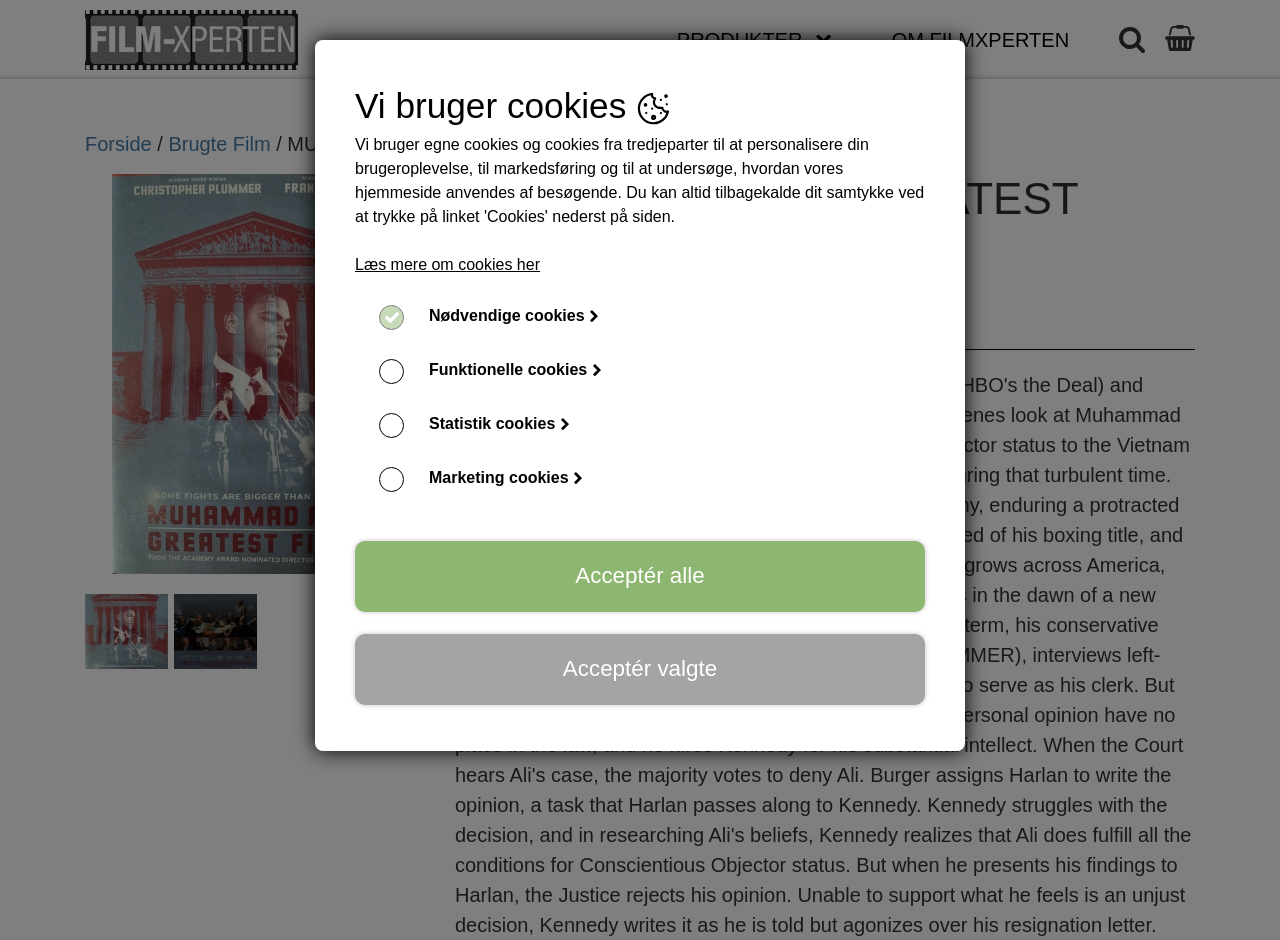Give a one-word or phrase response to the following question: What is the price of the DVD?

10,00 kr.